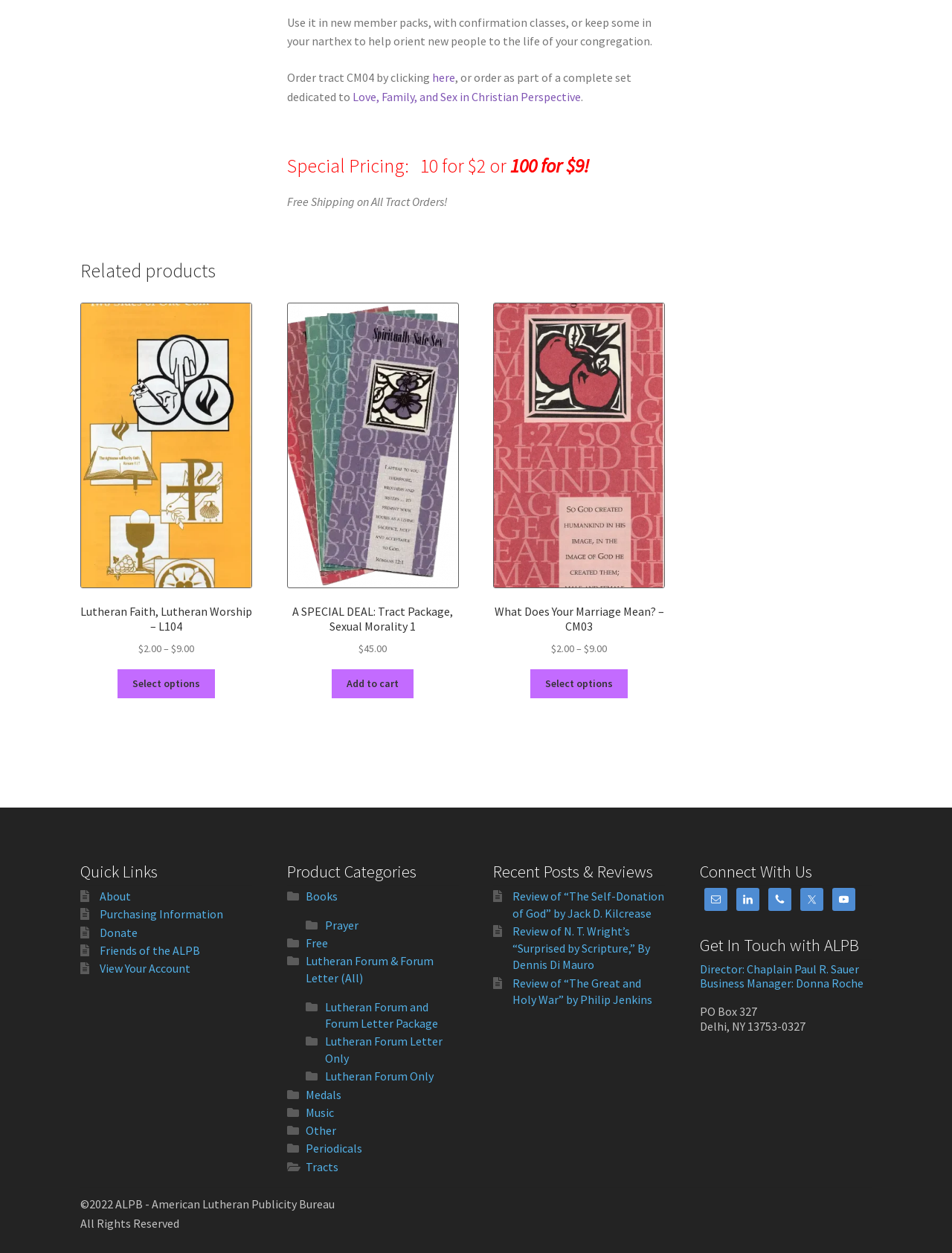What is the special pricing for tracts?
Ensure your answer is thorough and detailed.

I found the special pricing for tracts by looking at the heading 'Special Pricing'. It says '10 for $2 or 100 for $9'.